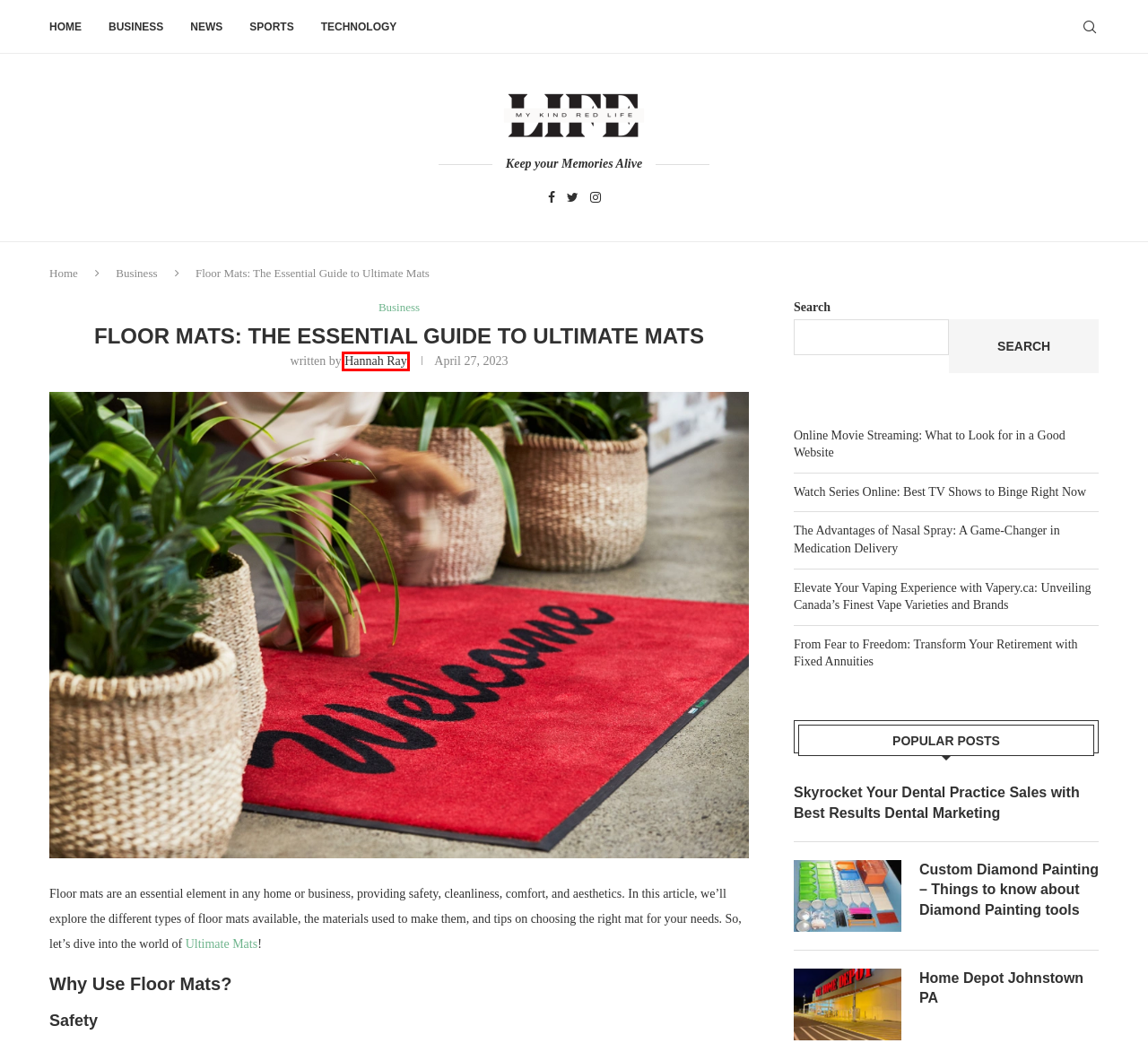Consider the screenshot of a webpage with a red bounding box around an element. Select the webpage description that best corresponds to the new page after clicking the element inside the red bounding box. Here are the candidates:
A. Skyrocket Your Dental Practice Sales with Best Results Dental Marketing – My Kind Red Life
B. My Kind Red Life – Keep your Memories Alive
C. Hannah Ray – My Kind Red Life
D. Business – My Kind Red Life
E. Online Movie Streaming: What to Look for in a Good Website – My Kind Red Life
F. News – My Kind Red Life
G. Technology – My Kind Red Life
H. Watch Series Online: Best TV Shows to Binge Right Now – My Kind Red Life

C